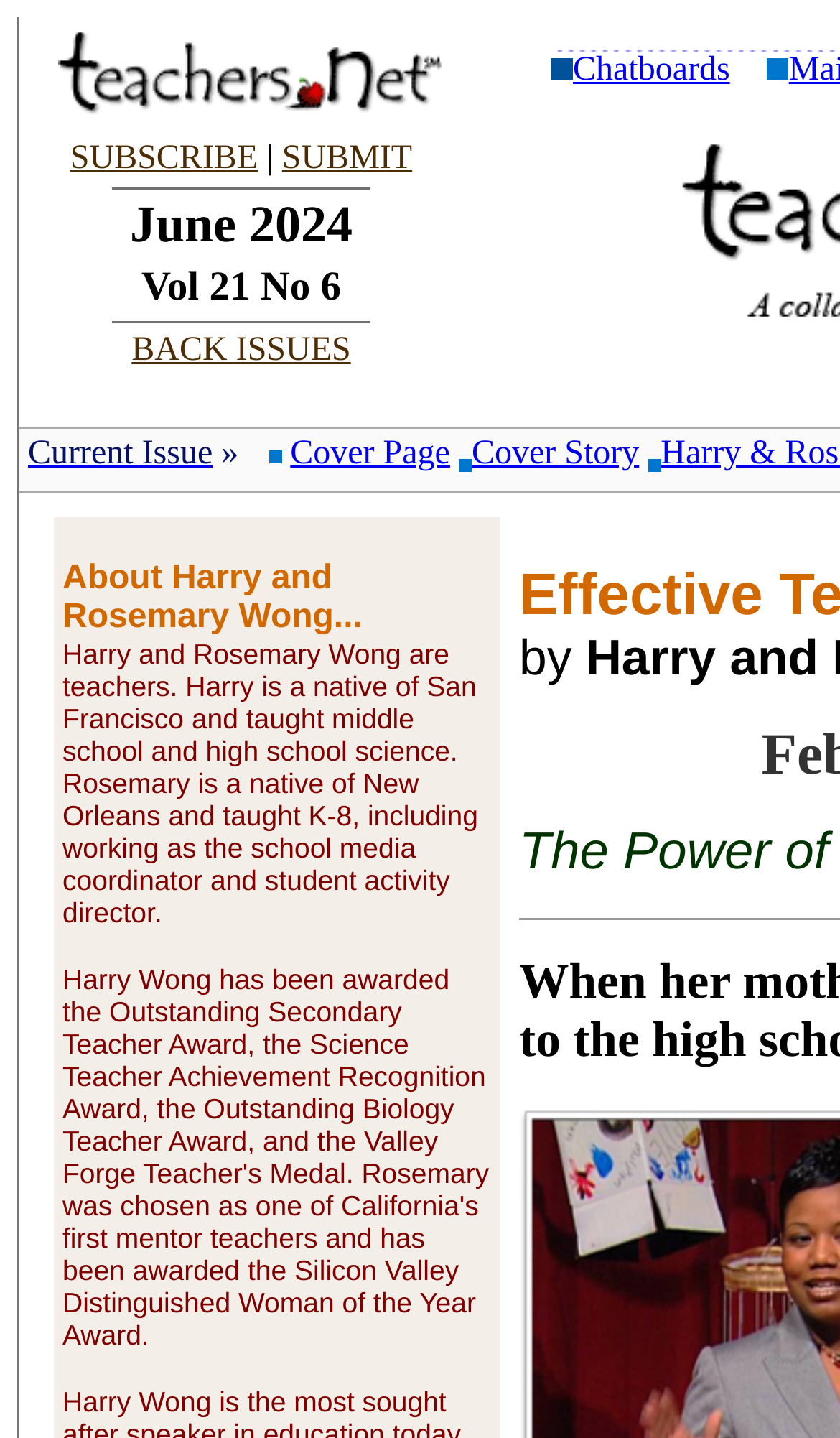Calculate the bounding box coordinates for the UI element based on the following description: "SUBSCRIBE". Ensure the coordinates are four float numbers between 0 and 1, i.e., [left, top, right, bottom].

[0.084, 0.097, 0.307, 0.123]